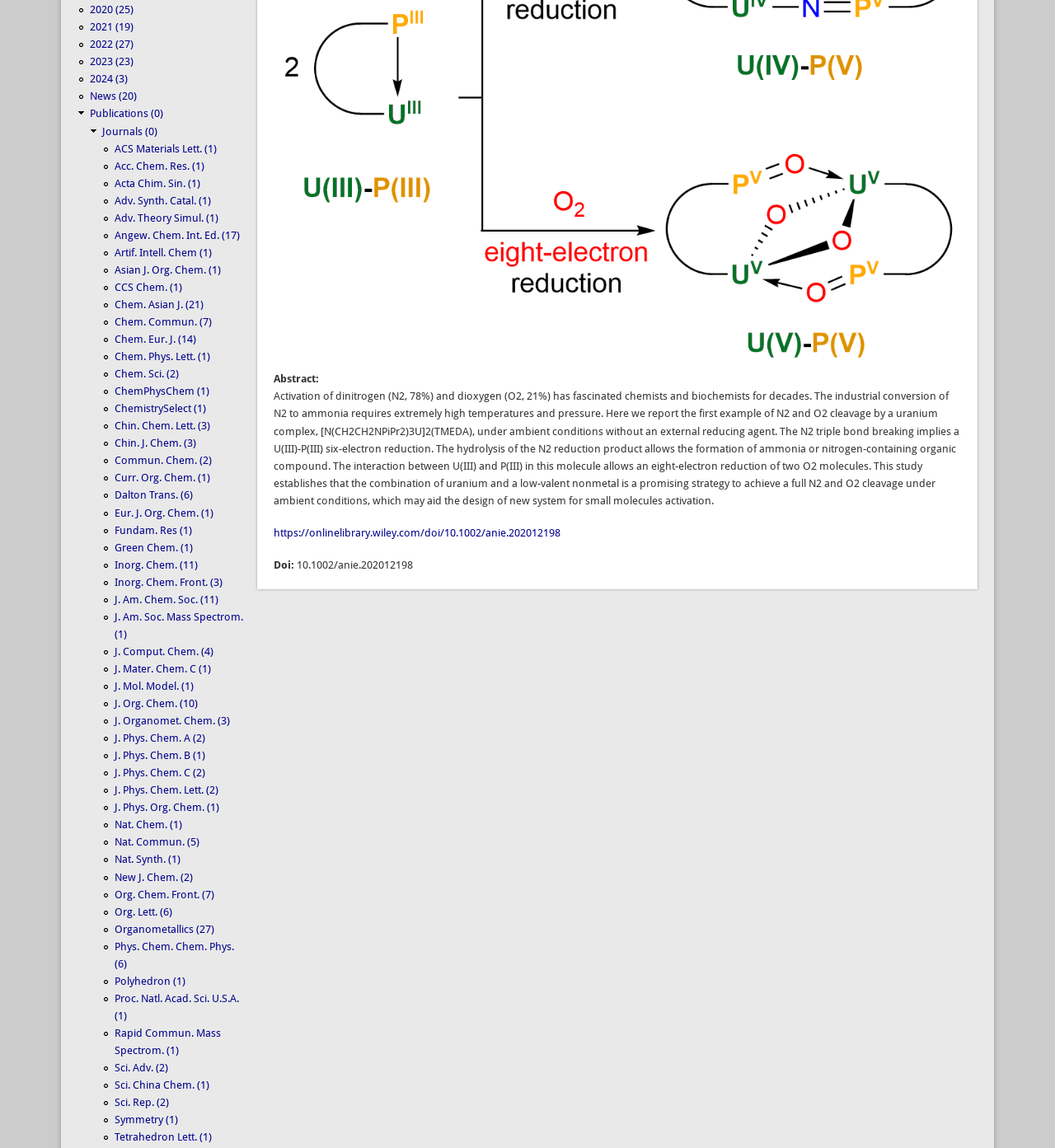Locate the bounding box coordinates for the element described below: "https://onlinelibrary.wiley.com/doi/10.1002/anie.202012198". The coordinates must be four float values between 0 and 1, formatted as [left, top, right, bottom].

[0.26, 0.459, 0.532, 0.469]